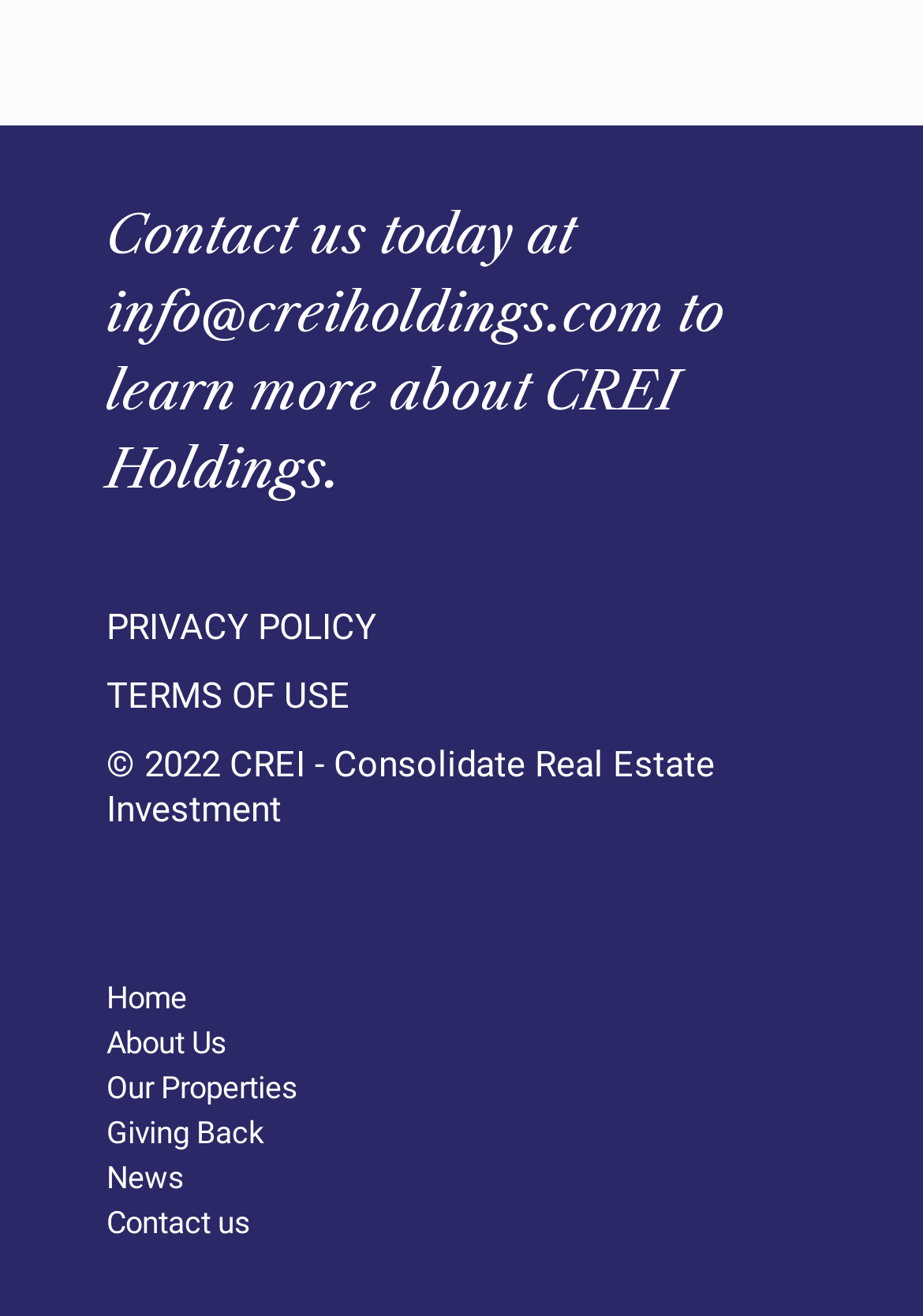Refer to the image and answer the question with as much detail as possible: What is the last link in the navigation menu?

The navigation menu is located at the bottom of the page and contains links to 'Home', 'About Us', 'Our Properties', 'Giving Back', 'News', and 'Contact us', which is the last link in the menu.